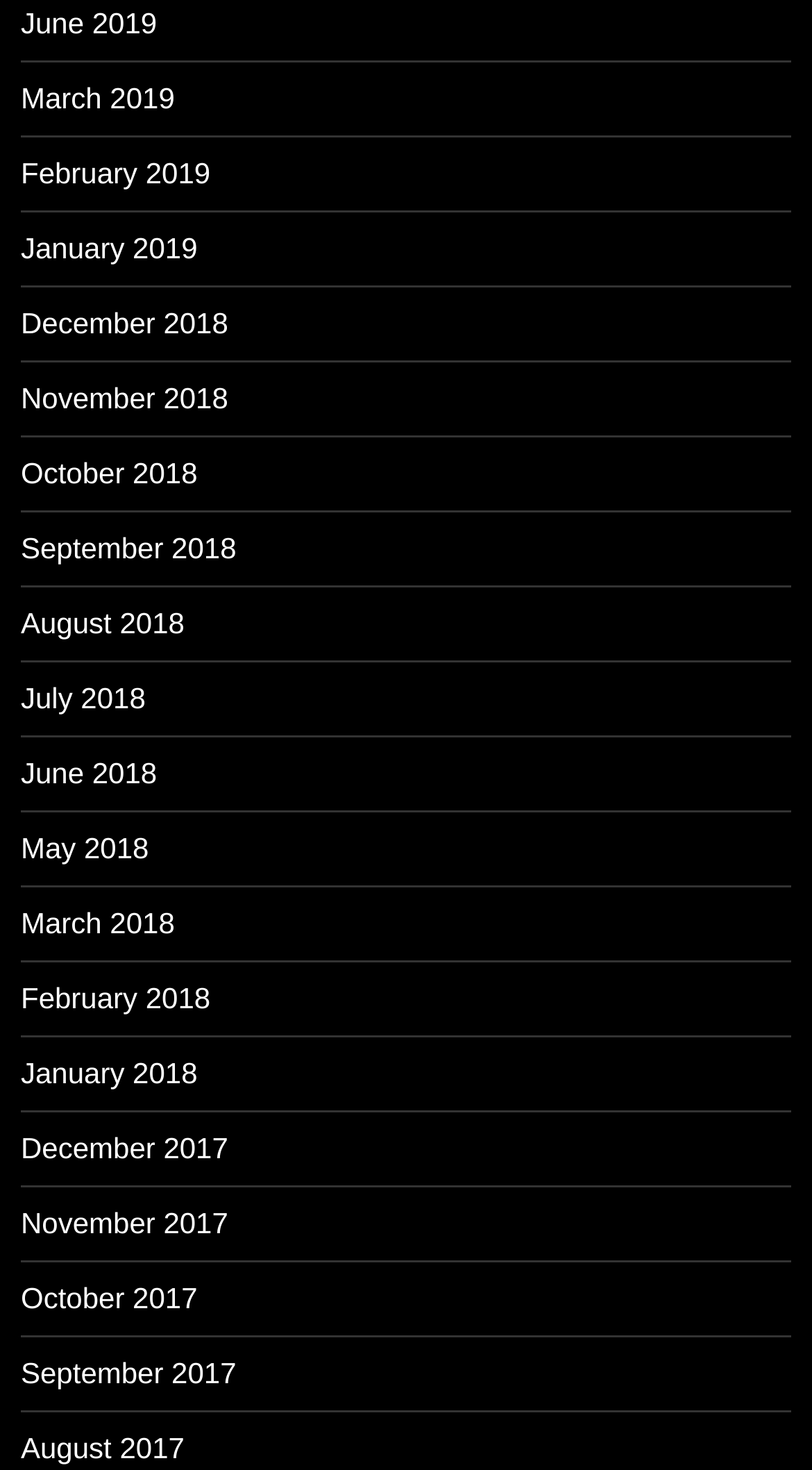Determine the bounding box coordinates of the UI element described below. Use the format (top-left x, top-left y, bottom-right x, bottom-right y) with floating point numbers between 0 and 1: September 2018

[0.026, 0.362, 0.291, 0.384]